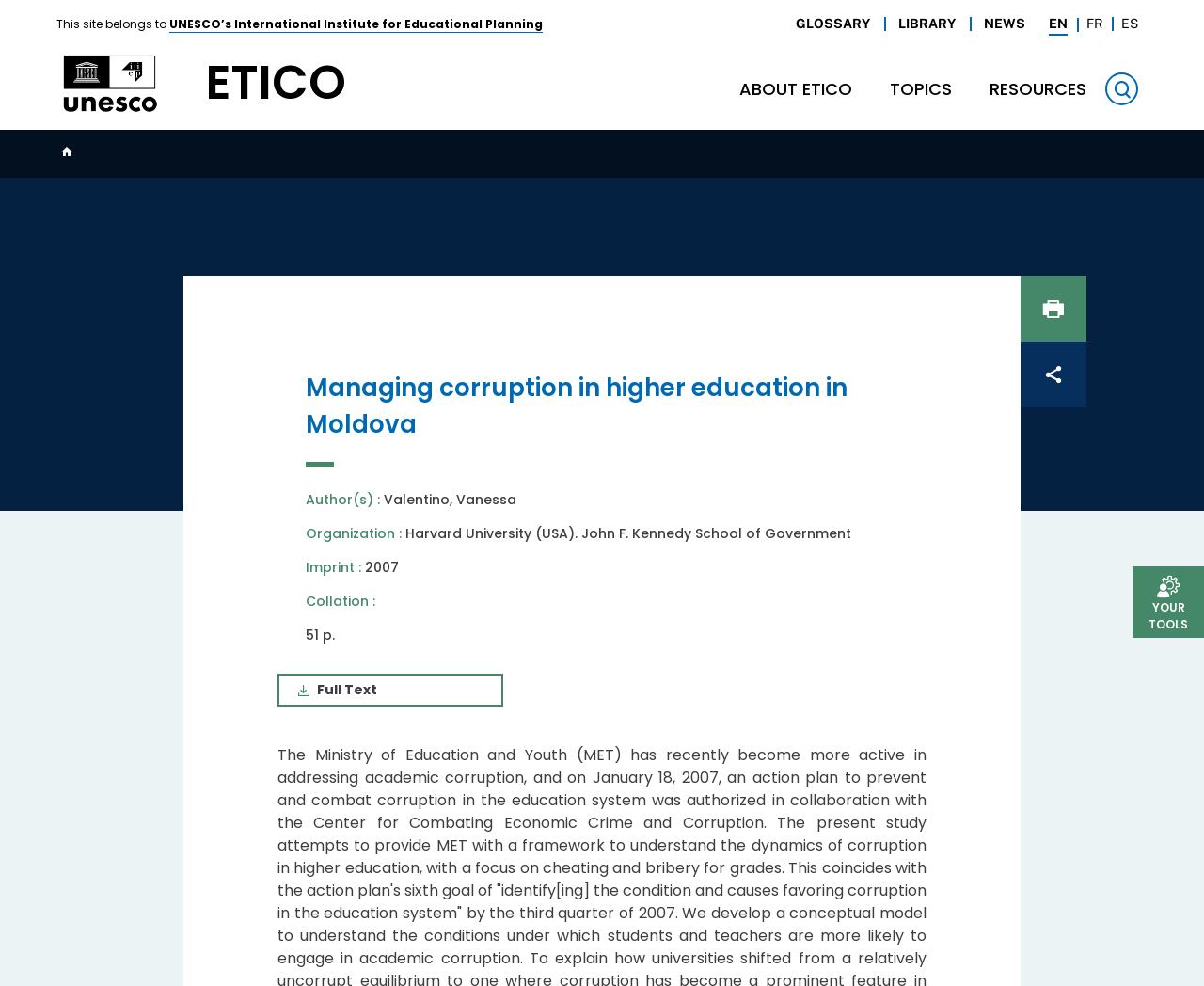Could you indicate the bounding box coordinates of the region to click in order to complete this instruction: "Go to the home page".

[0.155, 0.049, 0.288, 0.12]